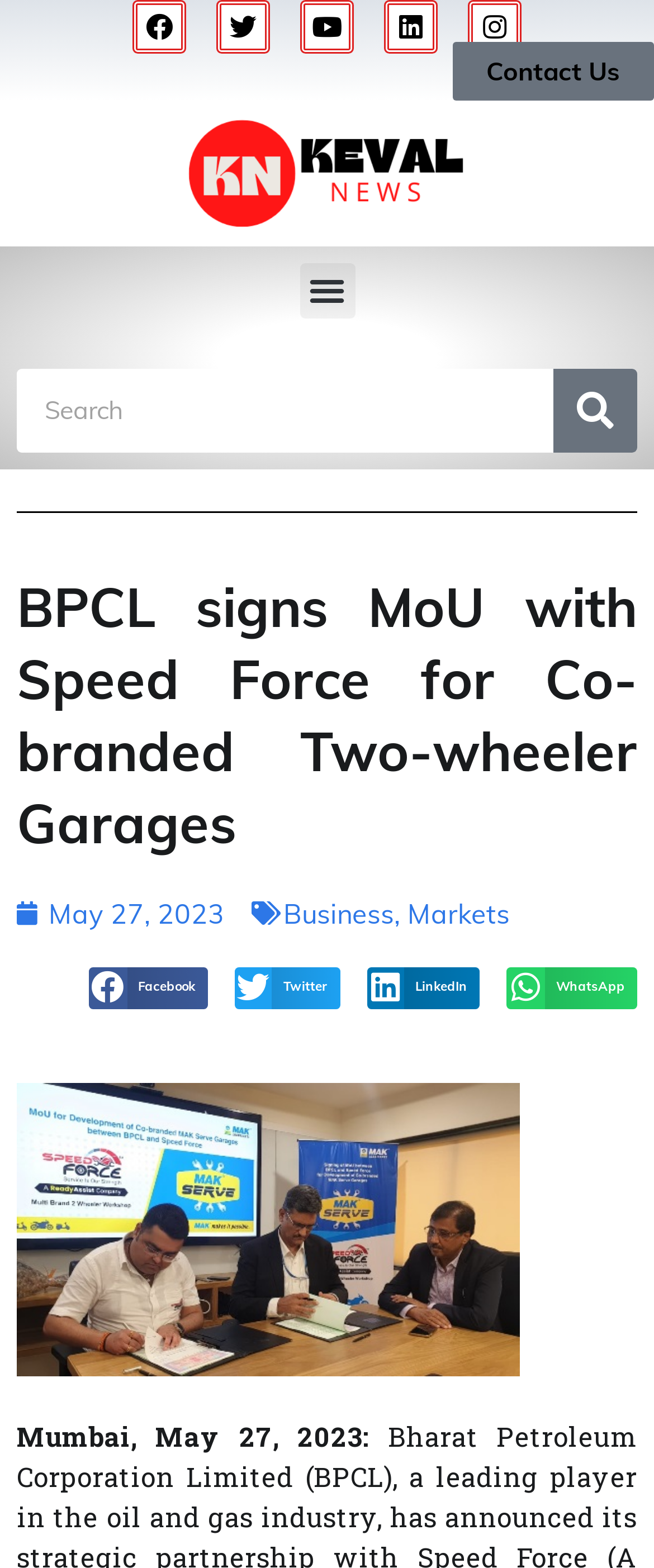Extract the primary header of the webpage and generate its text.

BPCL signs MoU with Speed Force for Co-branded Two-wheeler Garages